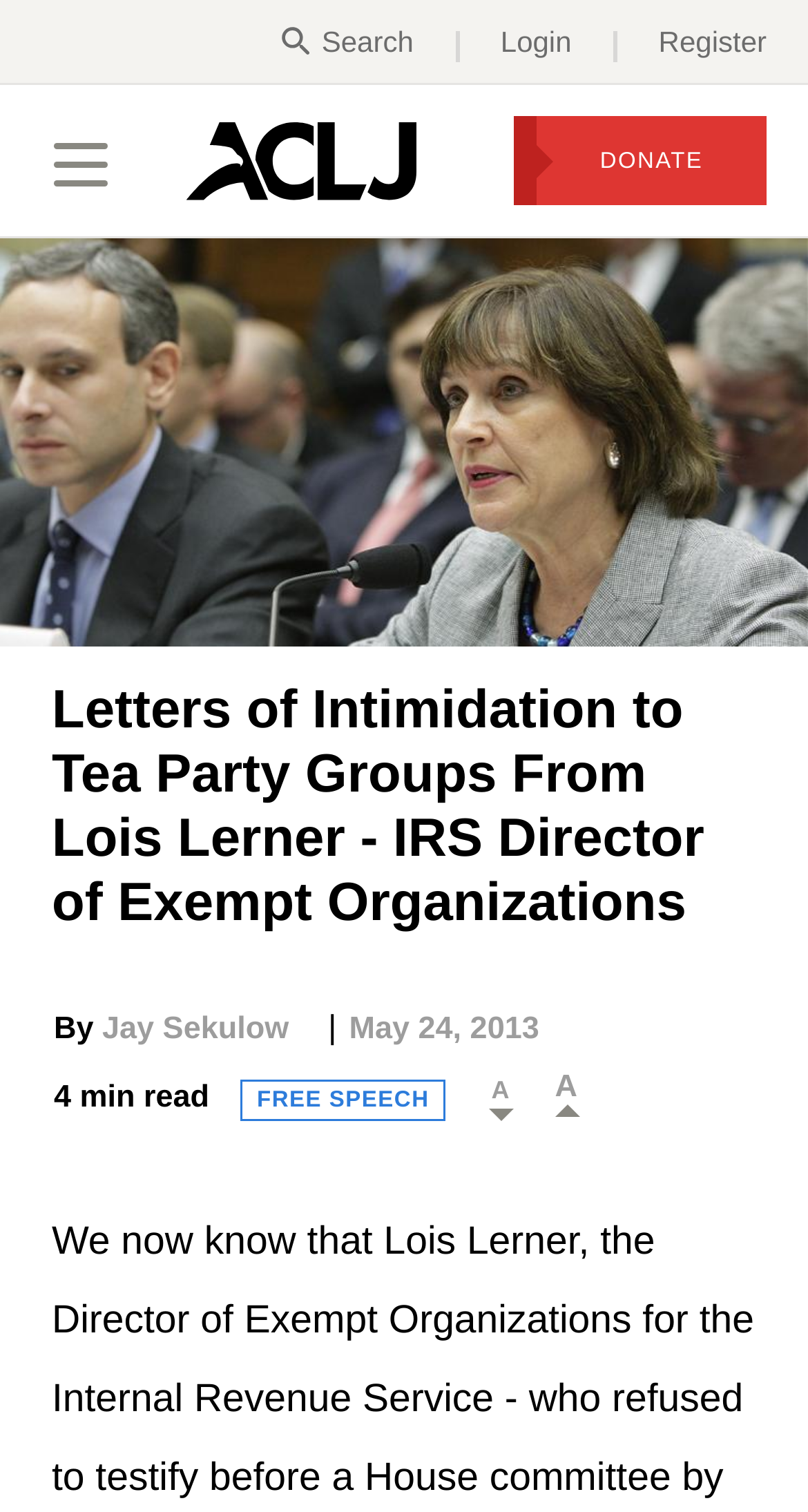Please identify the bounding box coordinates of the area that needs to be clicked to fulfill the following instruction: "Read news articles."

[0.0, 0.266, 0.064, 0.321]